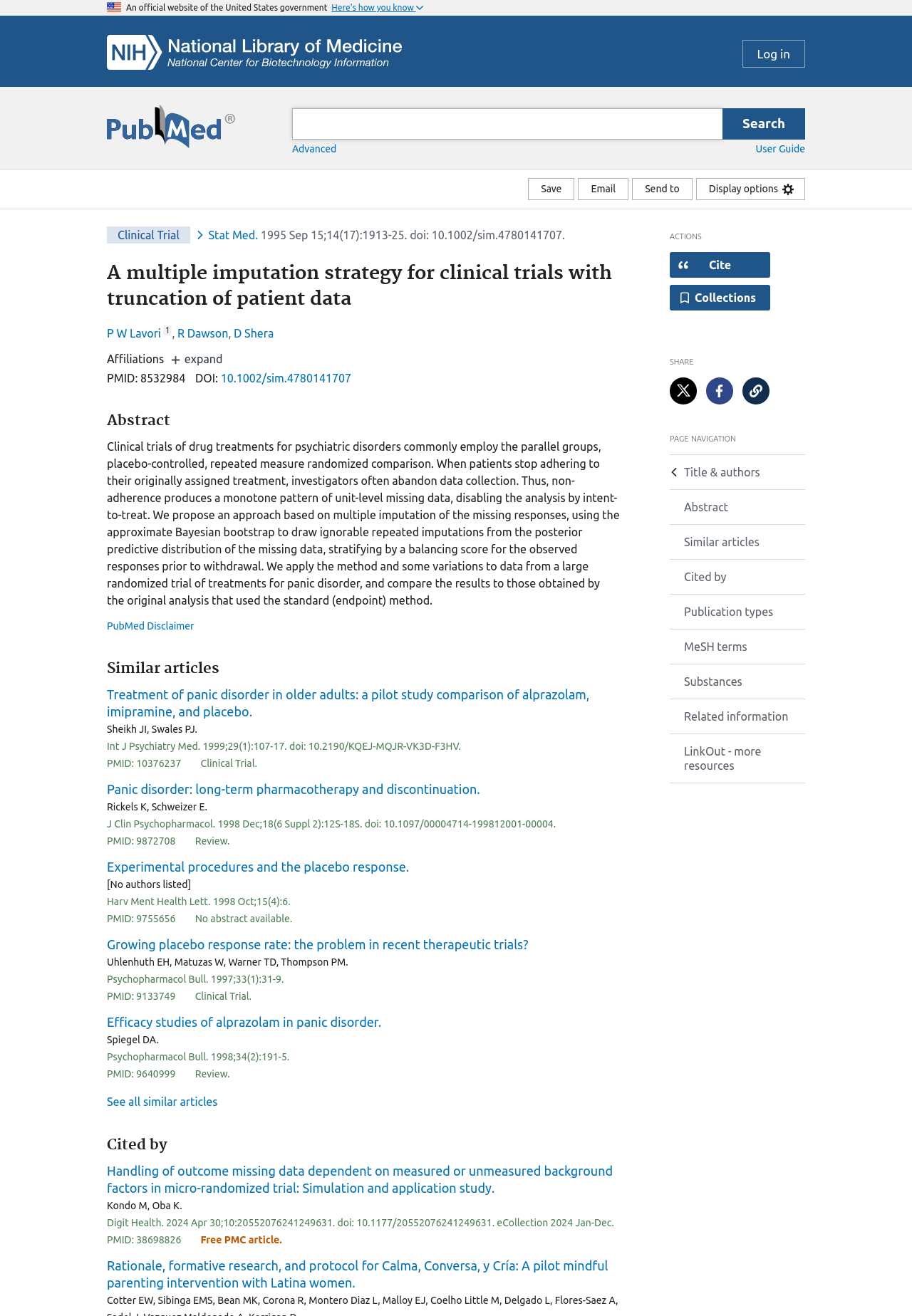Can you determine the bounding box coordinates of the area that needs to be clicked to fulfill the following instruction: "Log in"?

[0.814, 0.03, 0.883, 0.051]